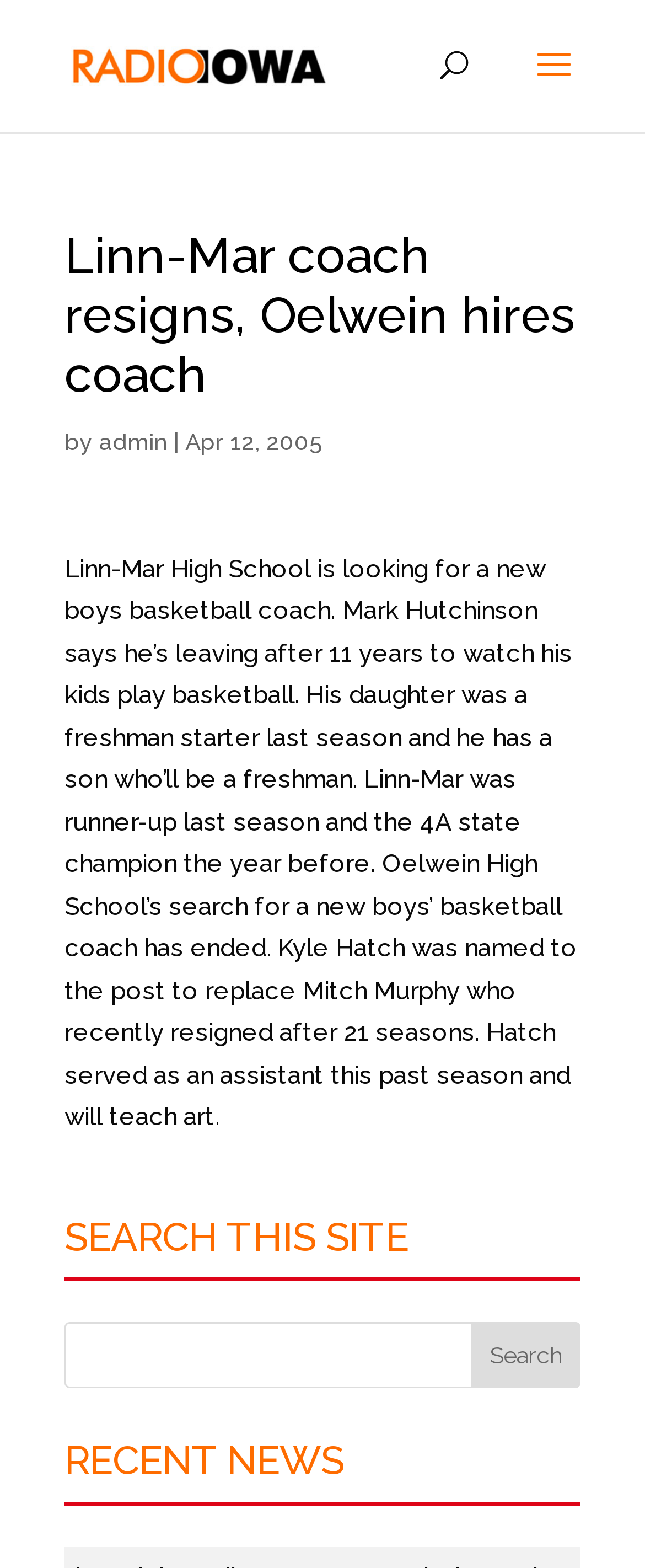Provide a short answer to the following question with just one word or phrase: How many years did Mitch Murphy serve as coach?

21 seasons